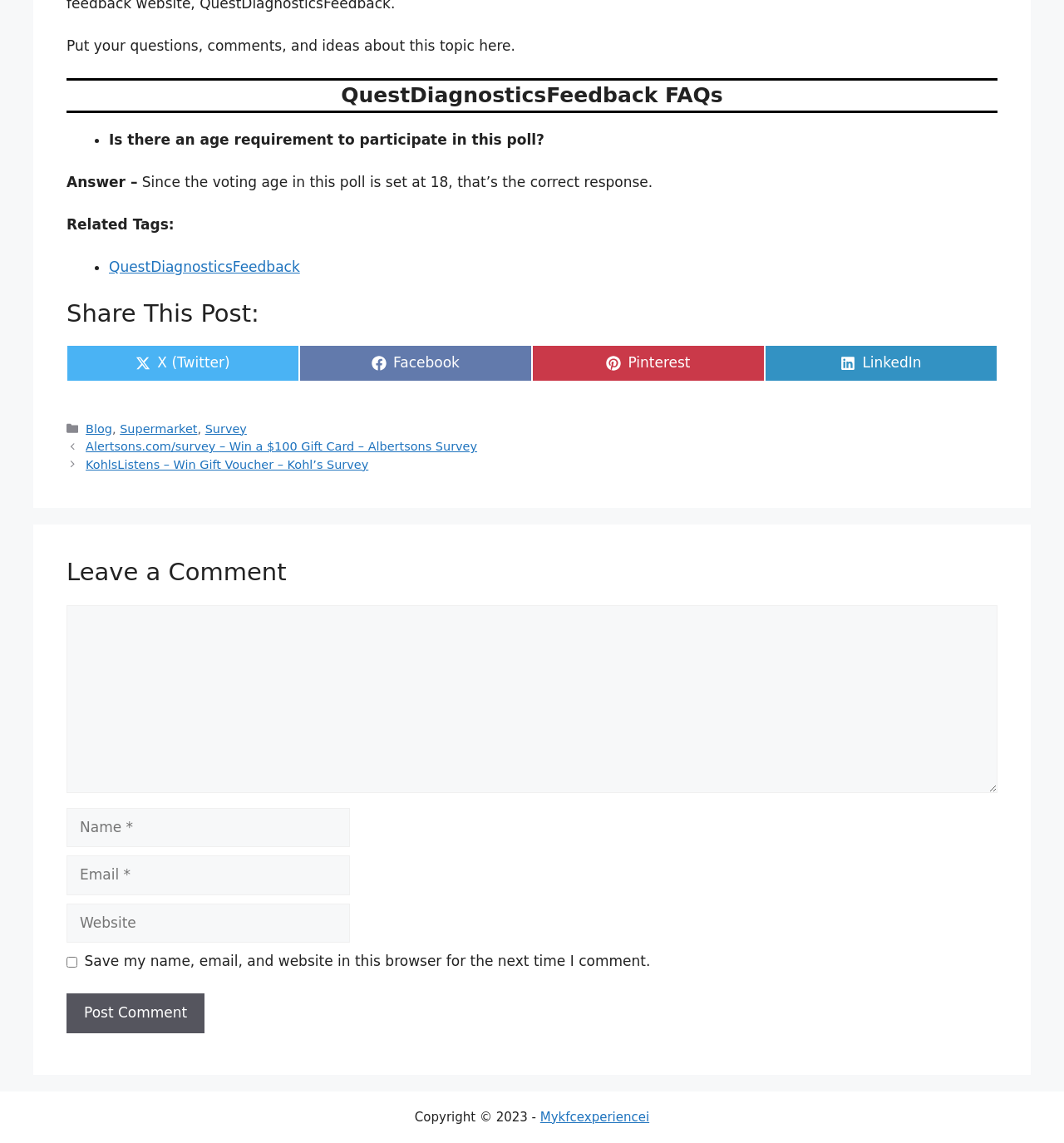Predict the bounding box coordinates of the area that should be clicked to accomplish the following instruction: "Post a comment". The bounding box coordinates should consist of four float numbers between 0 and 1, i.e., [left, top, right, bottom].

[0.062, 0.869, 0.192, 0.904]